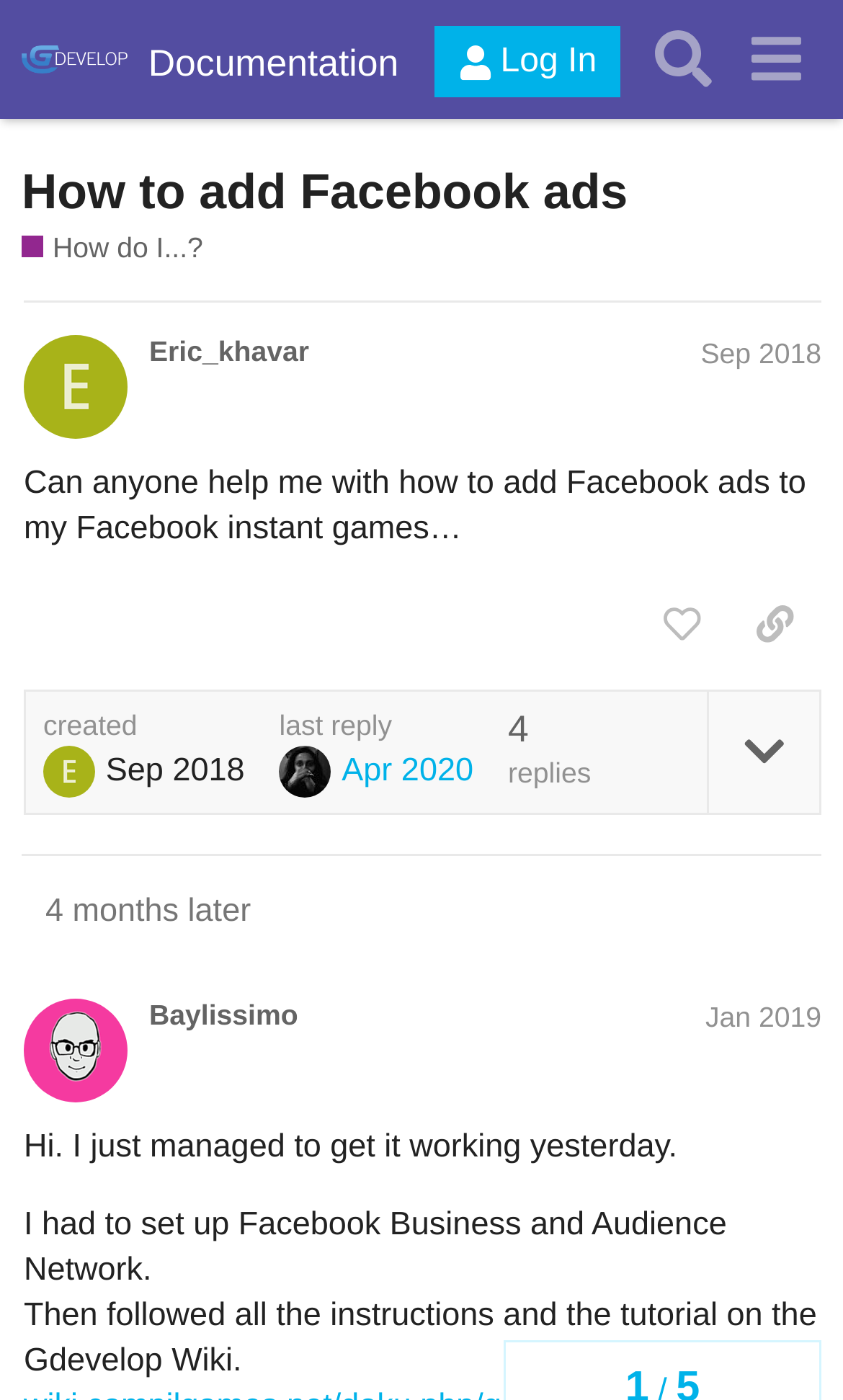Determine the bounding box coordinates of the section to be clicked to follow the instruction: "View the post by Eric_khavar". The coordinates should be given as four float numbers between 0 and 1, formatted as [left, top, right, bottom].

[0.028, 0.215, 0.974, 0.61]